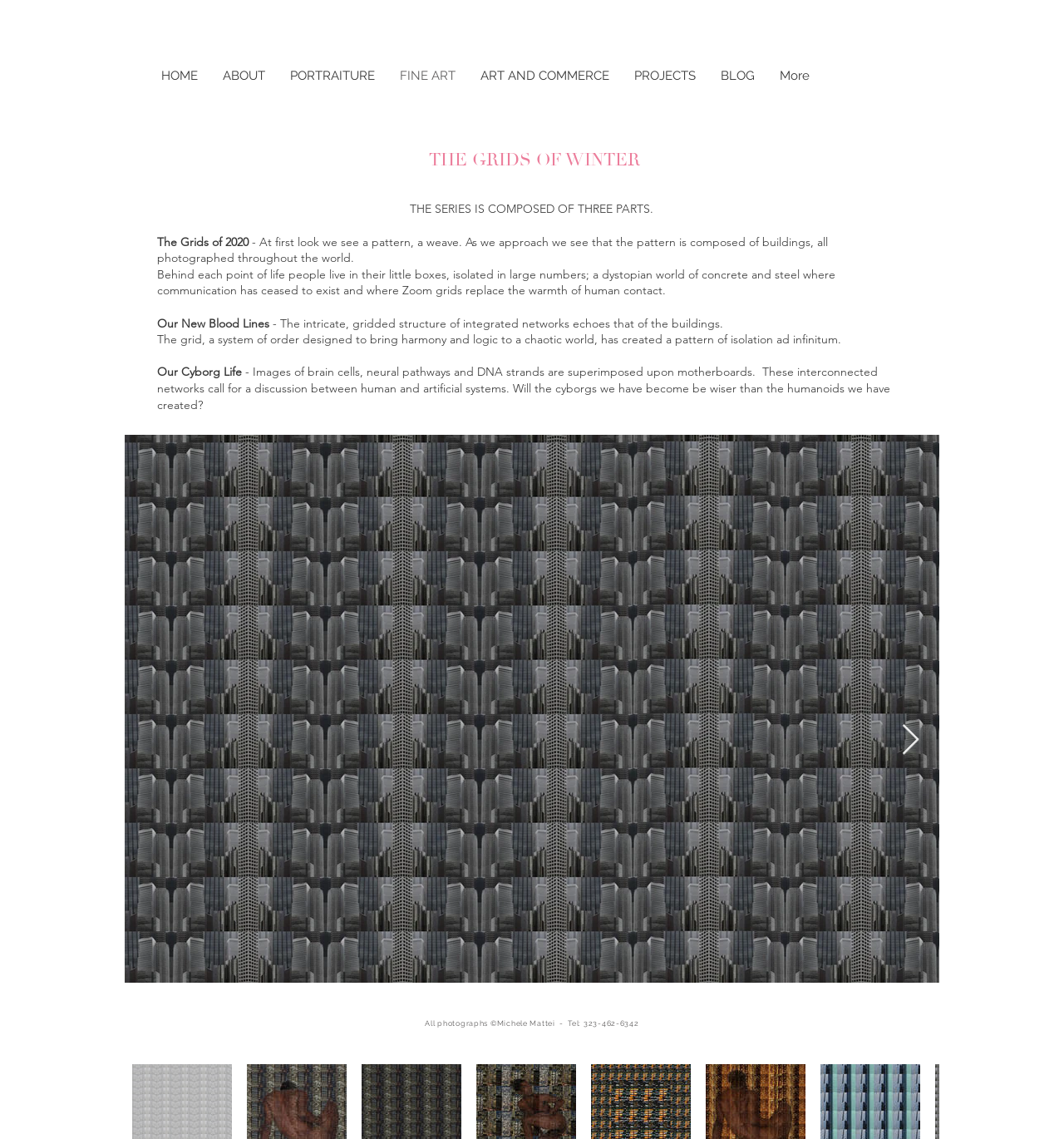How many parts does the 'Grids of Winter' series consist of?
Refer to the image and provide a detailed answer to the question.

The webpage states 'THE SERIES IS COMPOSED OF THREE PARTS.' This indicates that the 'Grids of Winter' series is divided into three distinct parts.